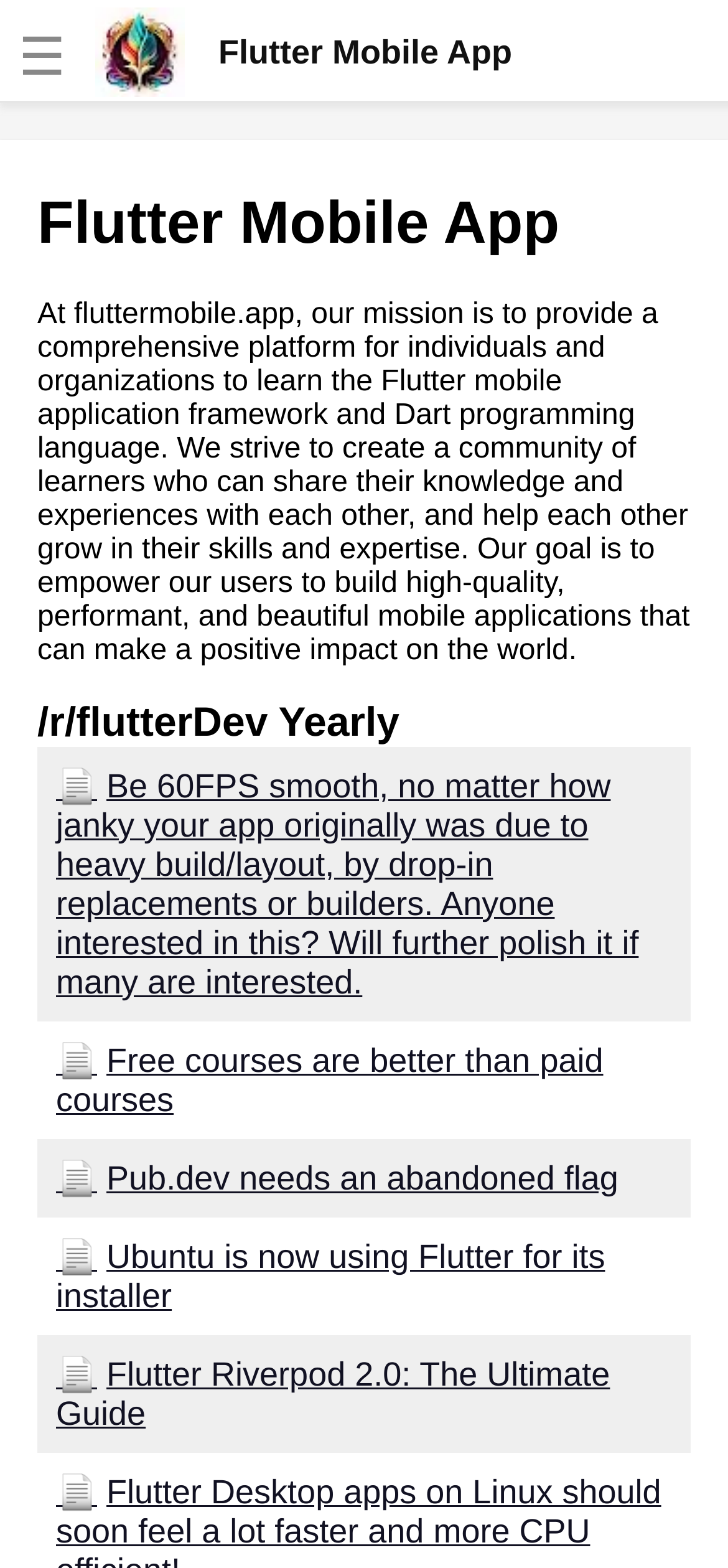Find the bounding box coordinates for the element described here: "parent_node: ☰".

[0.01, 0.004, 0.044, 0.019]